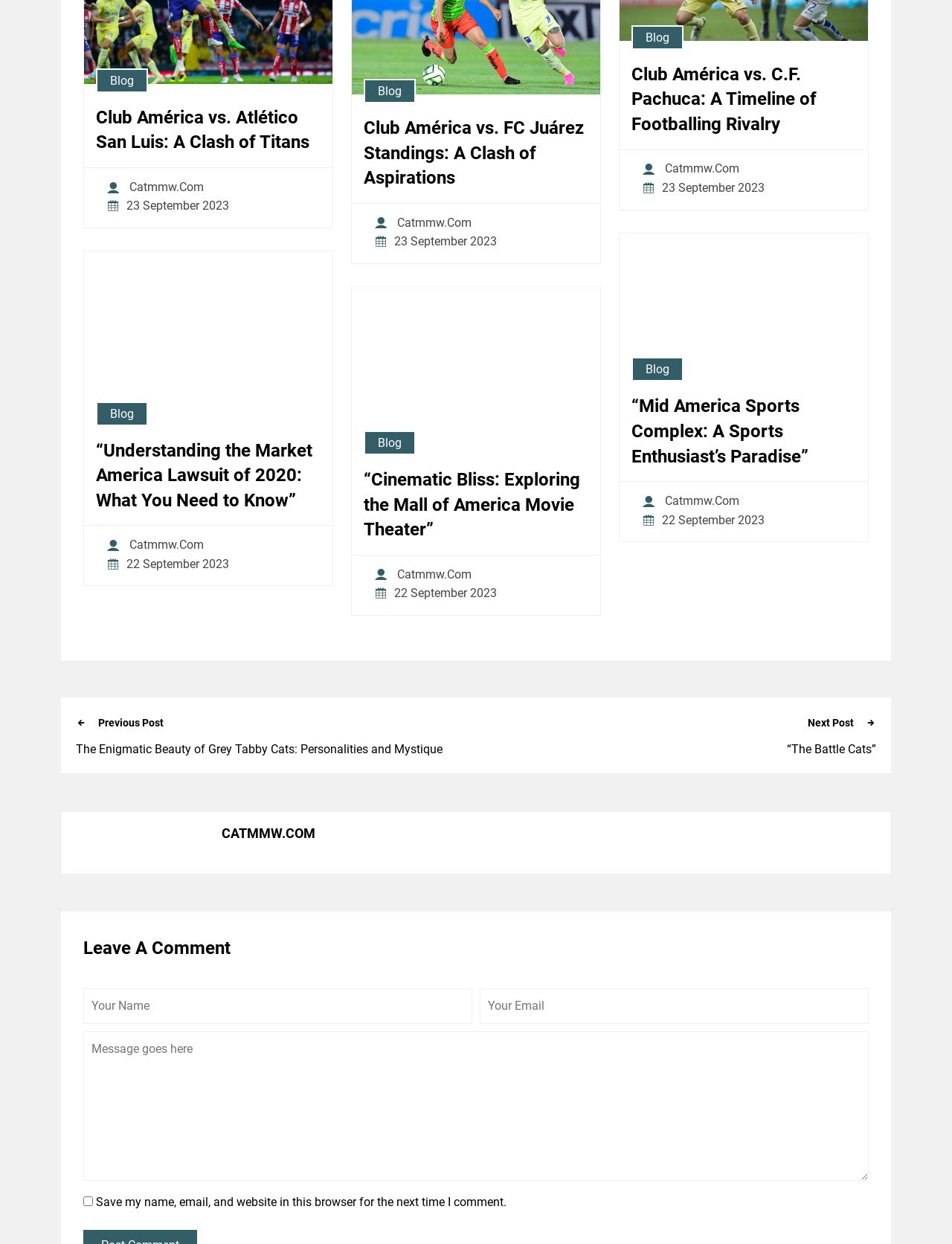Could you find the bounding box coordinates of the clickable area to complete this instruction: "Visit the website 'CATMMW.COM'"?

[0.233, 0.662, 0.923, 0.679]